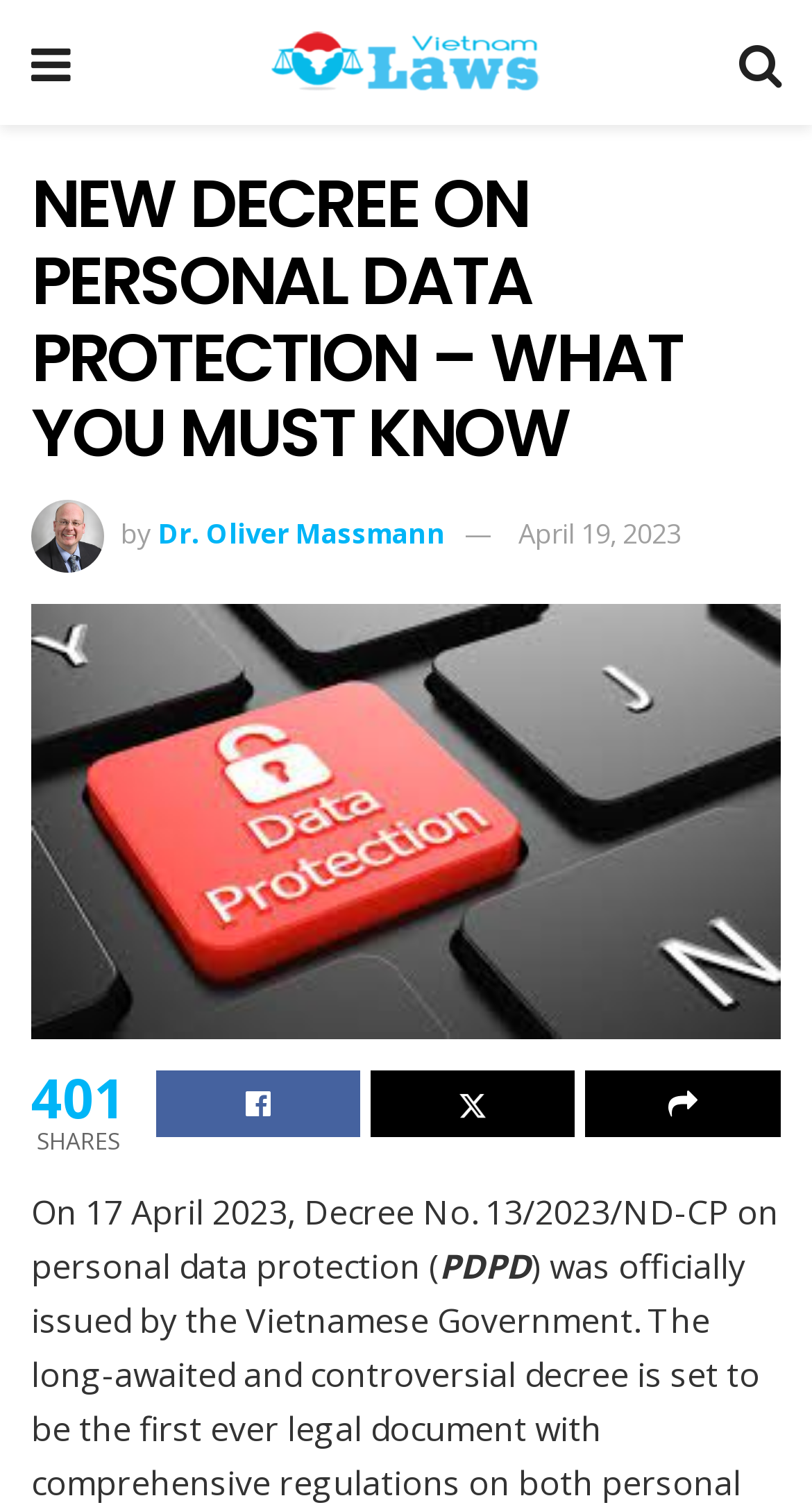What is the abbreviation of Personal Data Protection?
Please respond to the question with a detailed and thorough explanation.

The abbreviation of Personal Data Protection can be found in the text 'PDPD' which is located in the article. This suggests that PDPD is the abbreviation of Personal Data Protection.